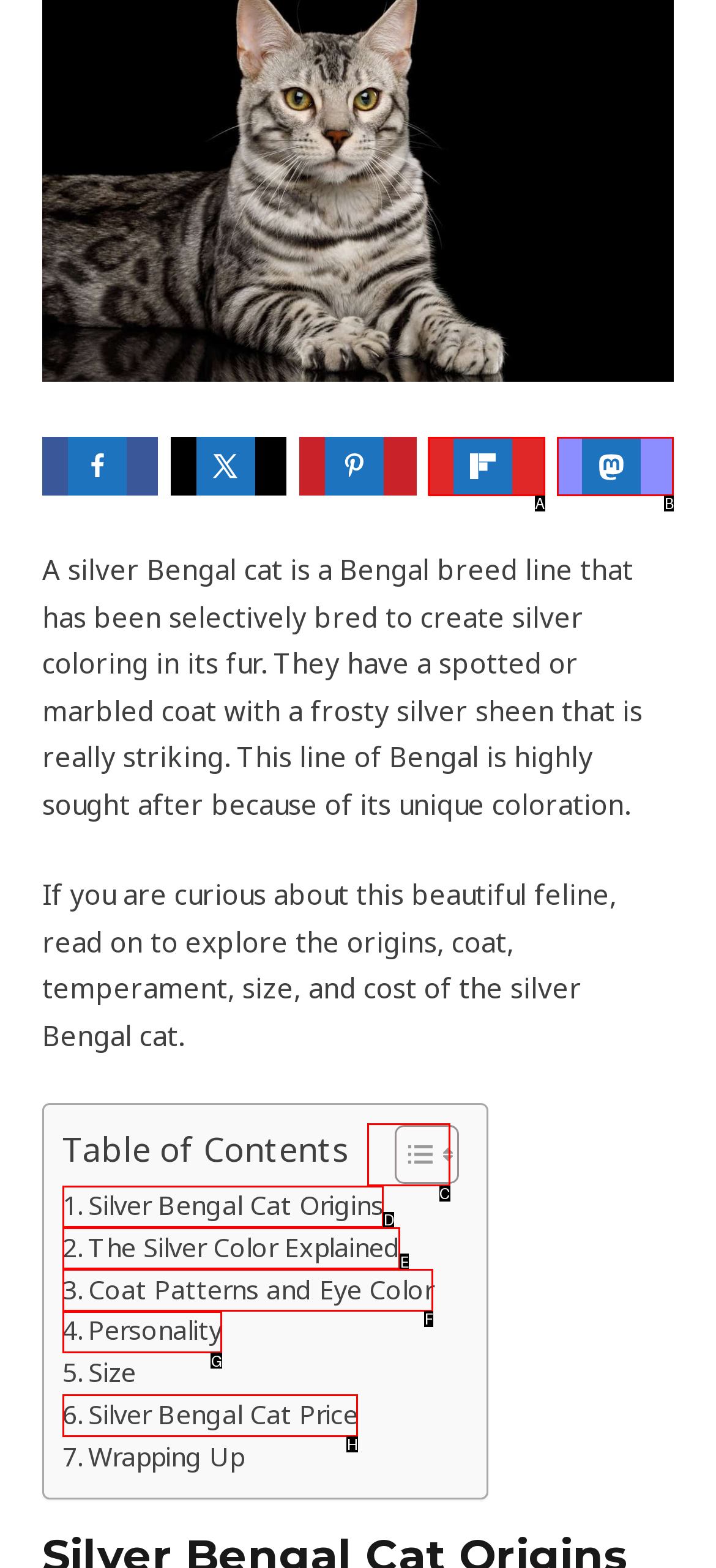With the description: Countries, find the option that corresponds most closely and answer with its letter directly.

None